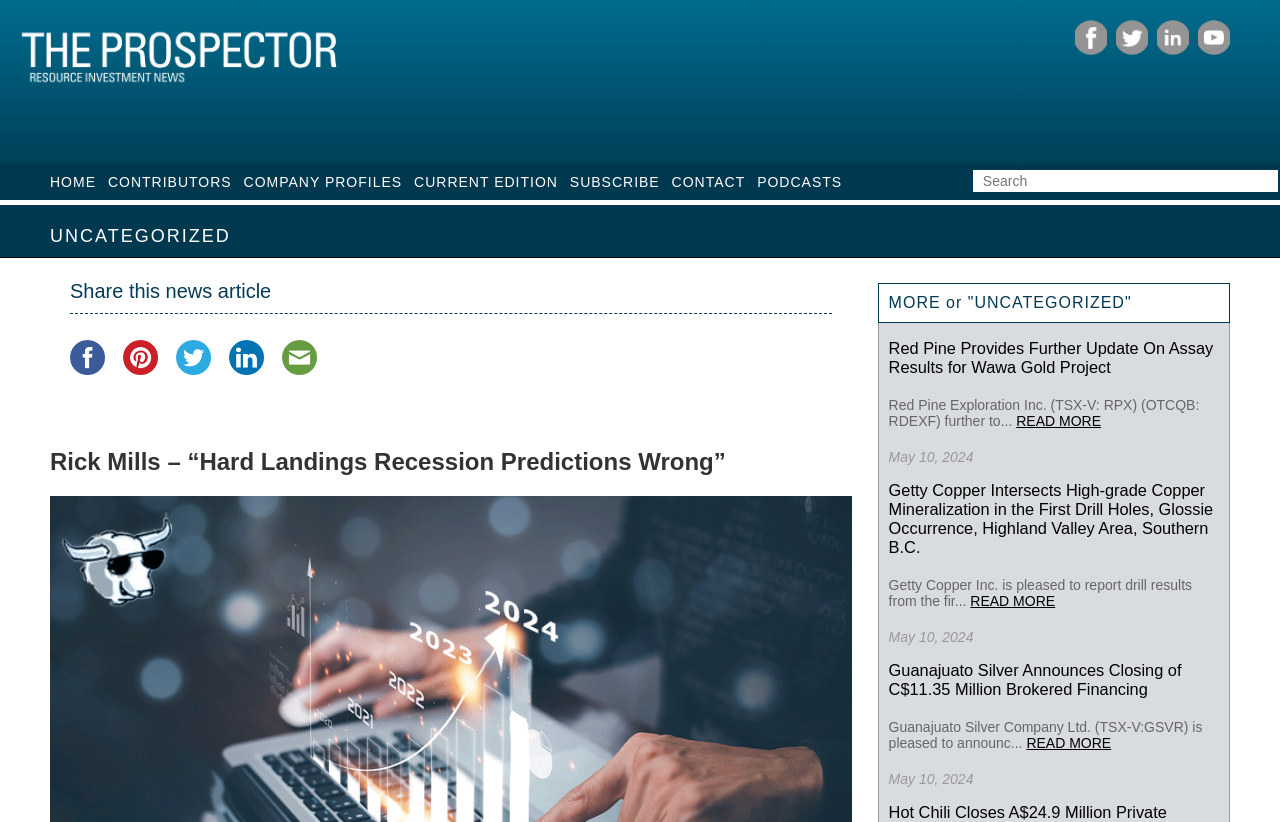Please identify the primary heading on the webpage and return its text.

Rick Mills – “Hard Landings Recession Predictions Wrong”